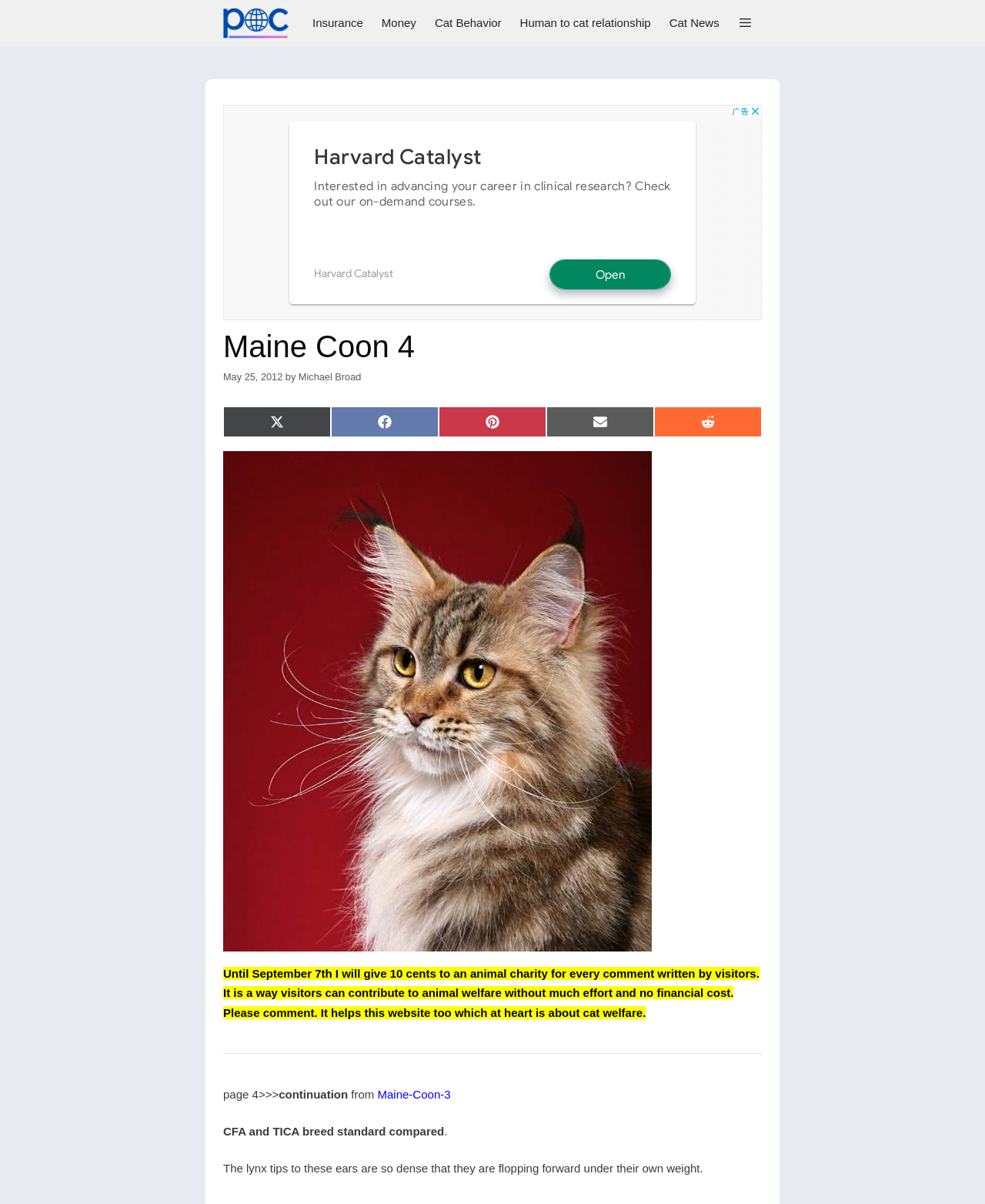Determine the main headline of the webpage and provide its text.

Maine Coon 4